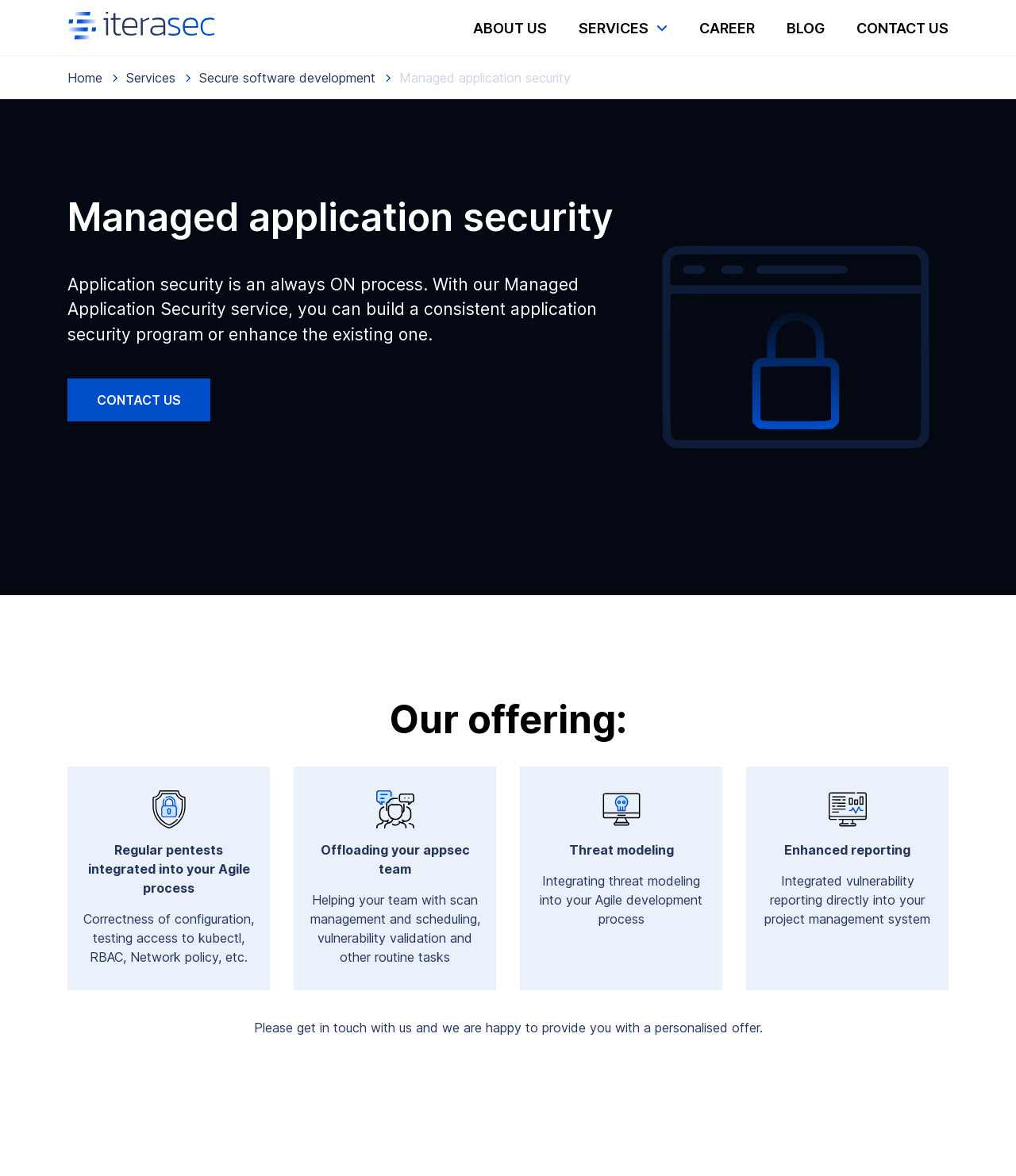Please find and give the text of the main heading on the webpage.

Managed application security